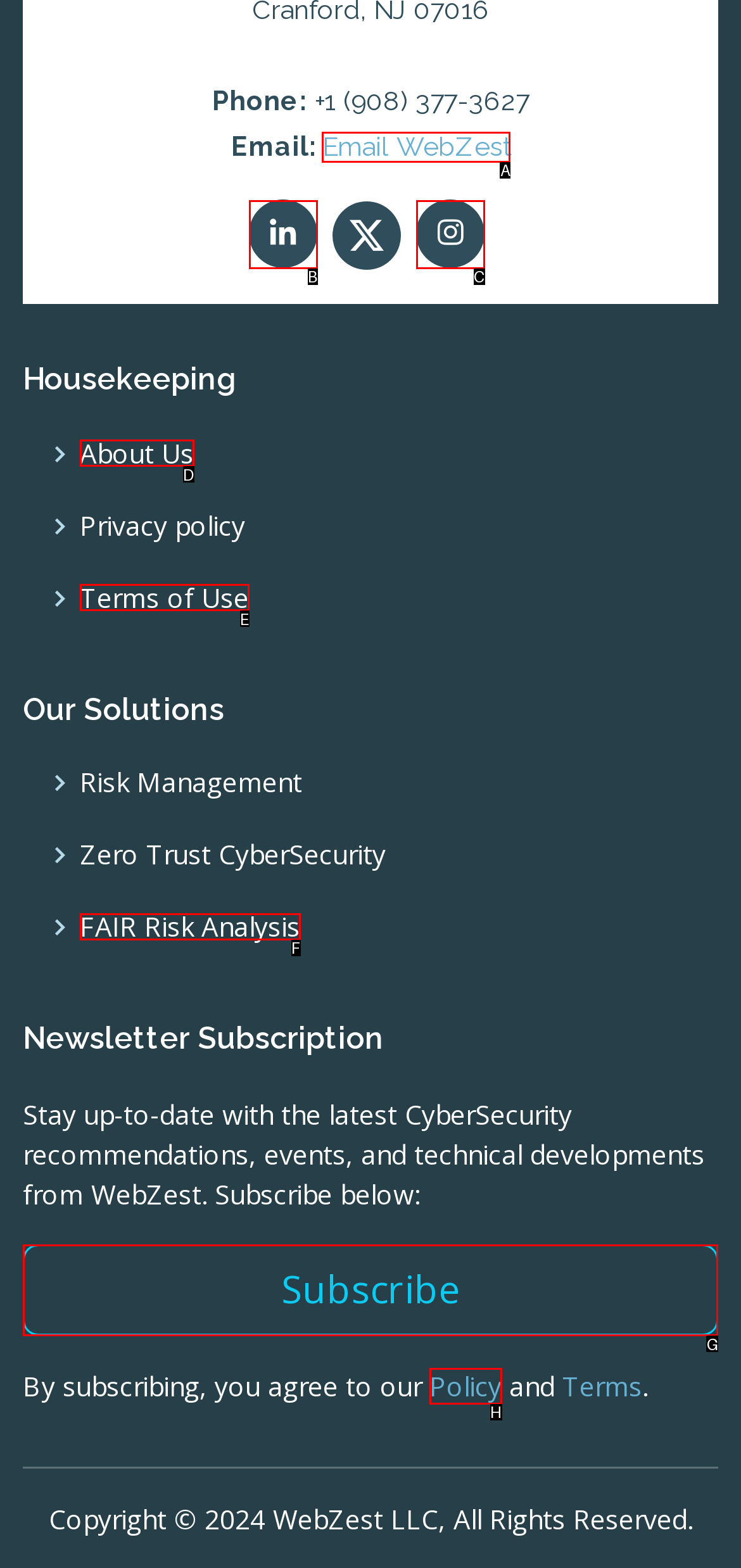Point out the correct UI element to click to carry out this instruction: Subscribe to the newsletter
Answer with the letter of the chosen option from the provided choices directly.

G